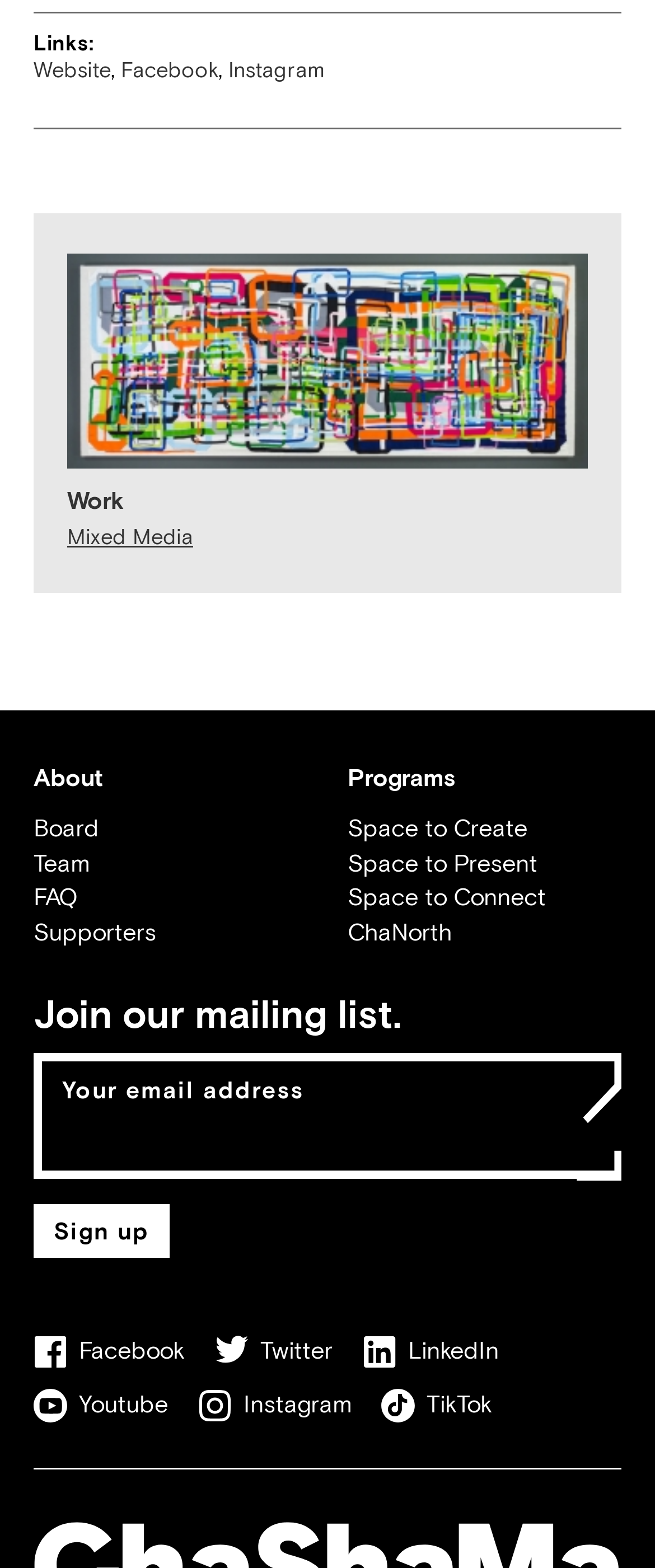What is the purpose of the textbox?
Using the image, provide a detailed and thorough answer to the question.

The textbox is located below the text 'Join our mailing list.' and is likely used to input an email address to subscribe to the organization's newsletter or updates.